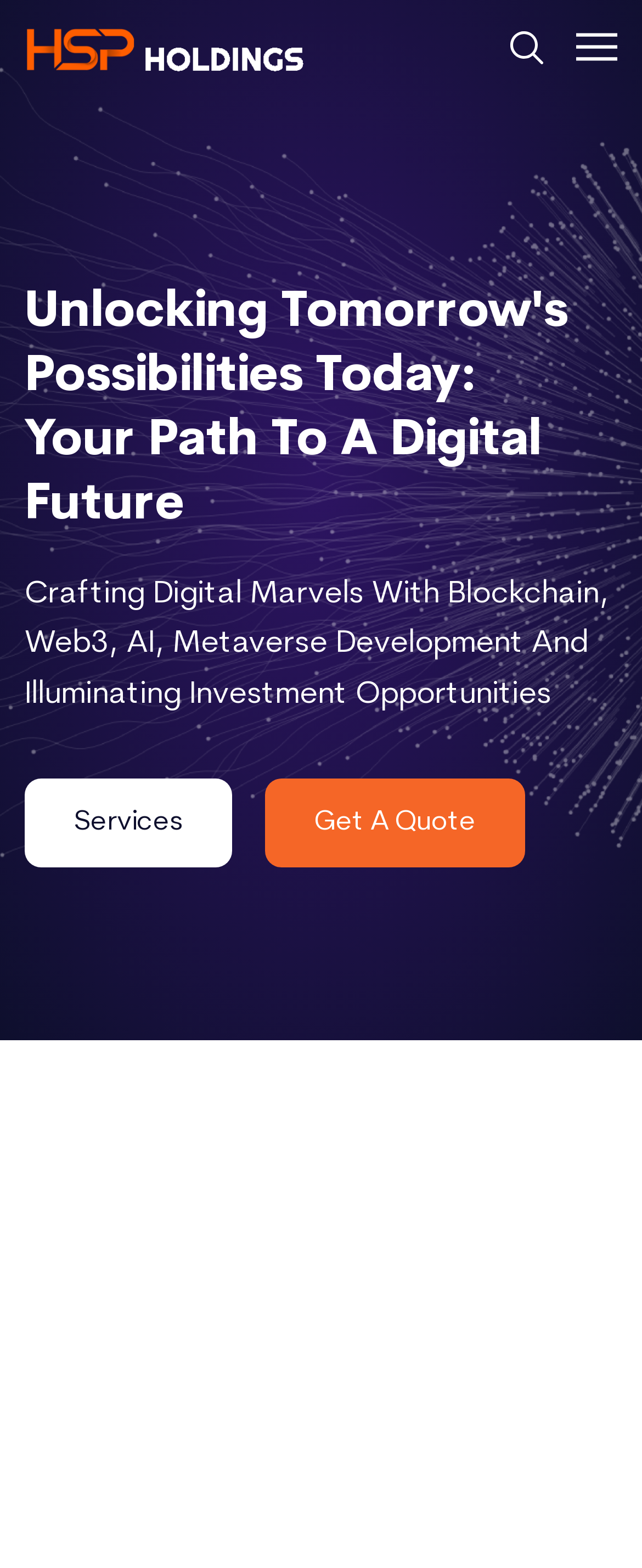What is the text of the second paragraph?
Based on the visual content, answer with a single word or a brief phrase.

Crafting Digital Marvels...